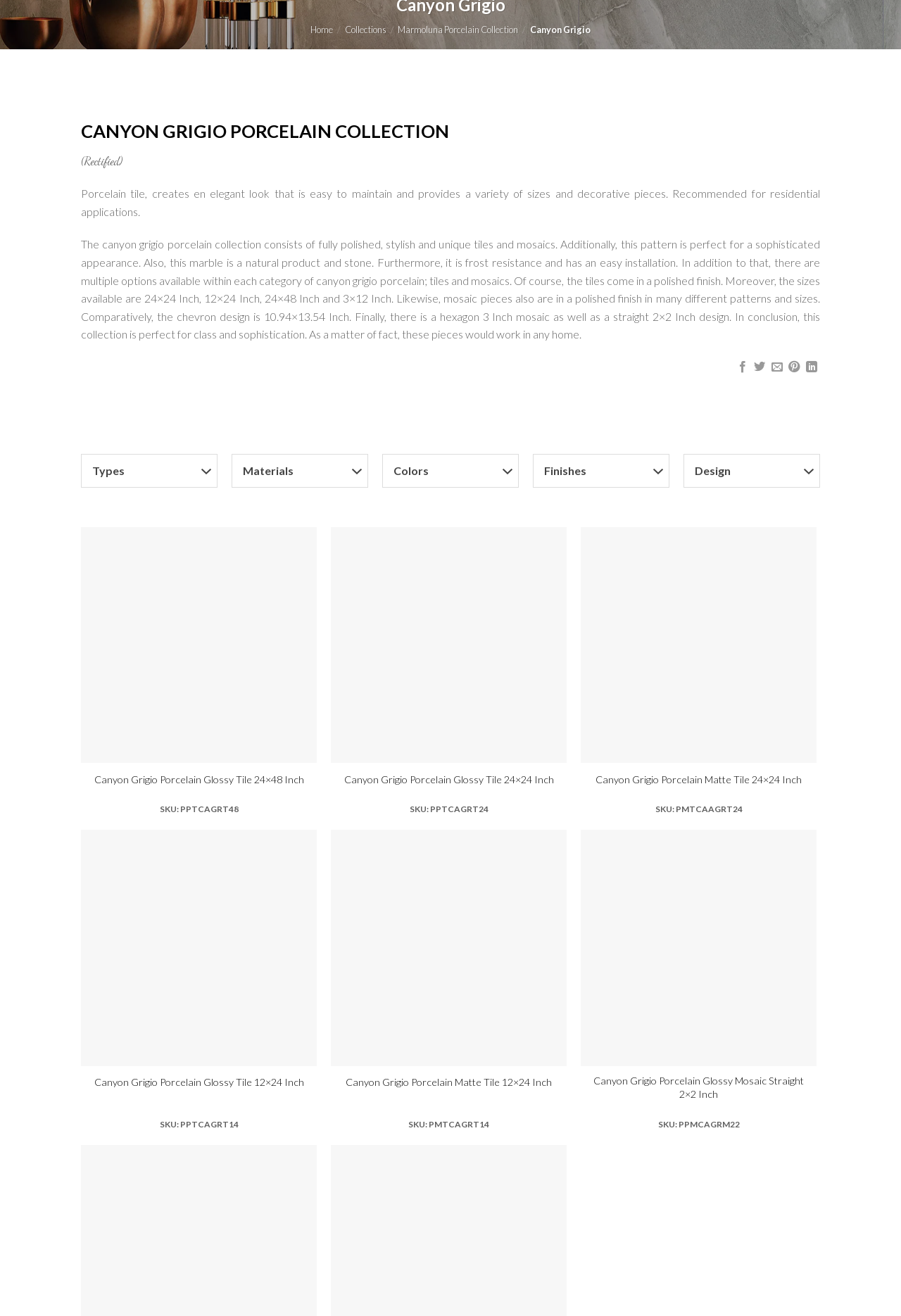Identify the bounding box for the UI element specified in this description: "Marmoluna Porcelain Collection". The coordinates must be four float numbers between 0 and 1, formatted as [left, top, right, bottom].

[0.442, 0.018, 0.575, 0.027]